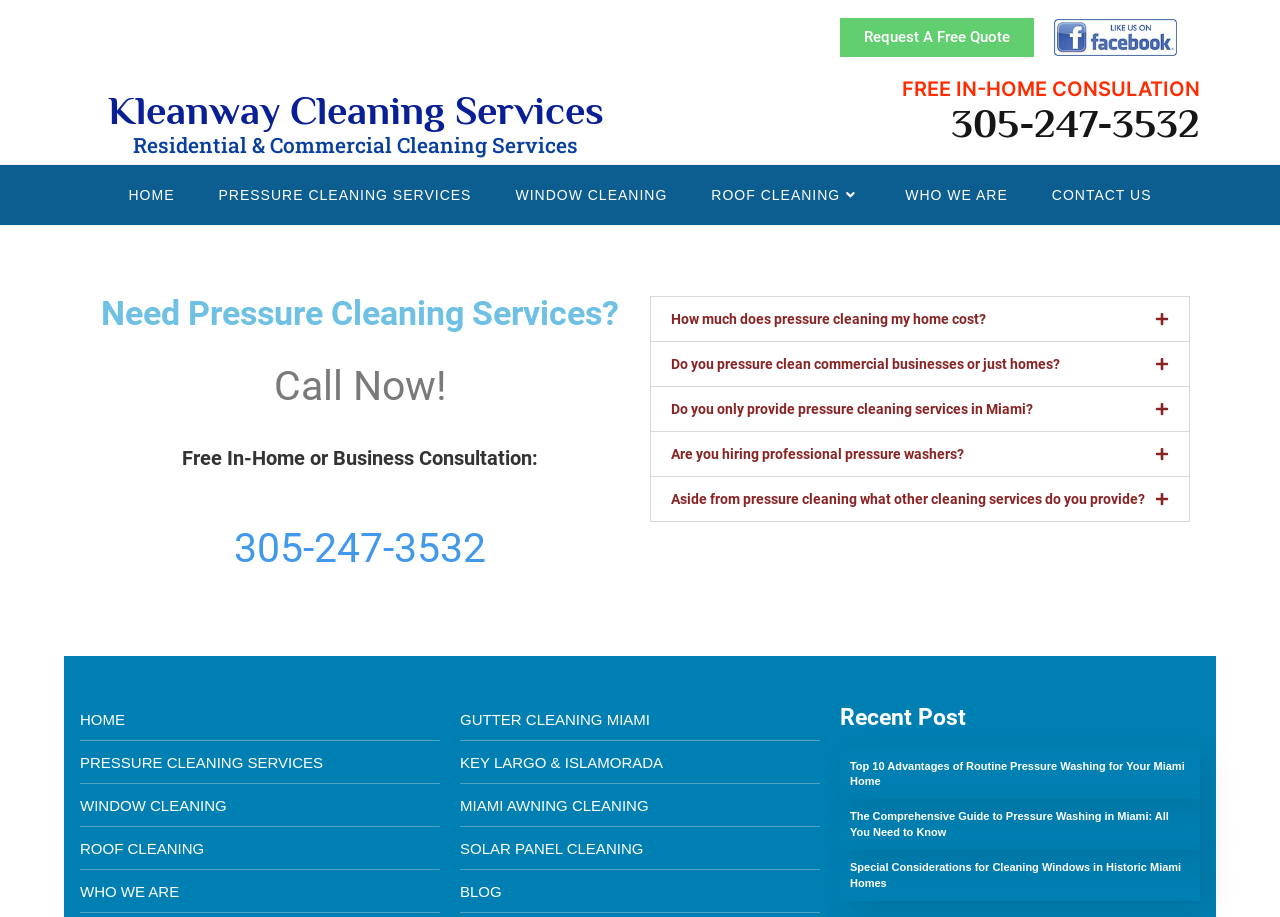What is the phone number for a free in-home consultation?
Offer a detailed and full explanation in response to the question.

The phone number can be found on the webpage, specifically in the section with the heading 'FREE IN-HOME CONSULATION', where it is written in a large font size.